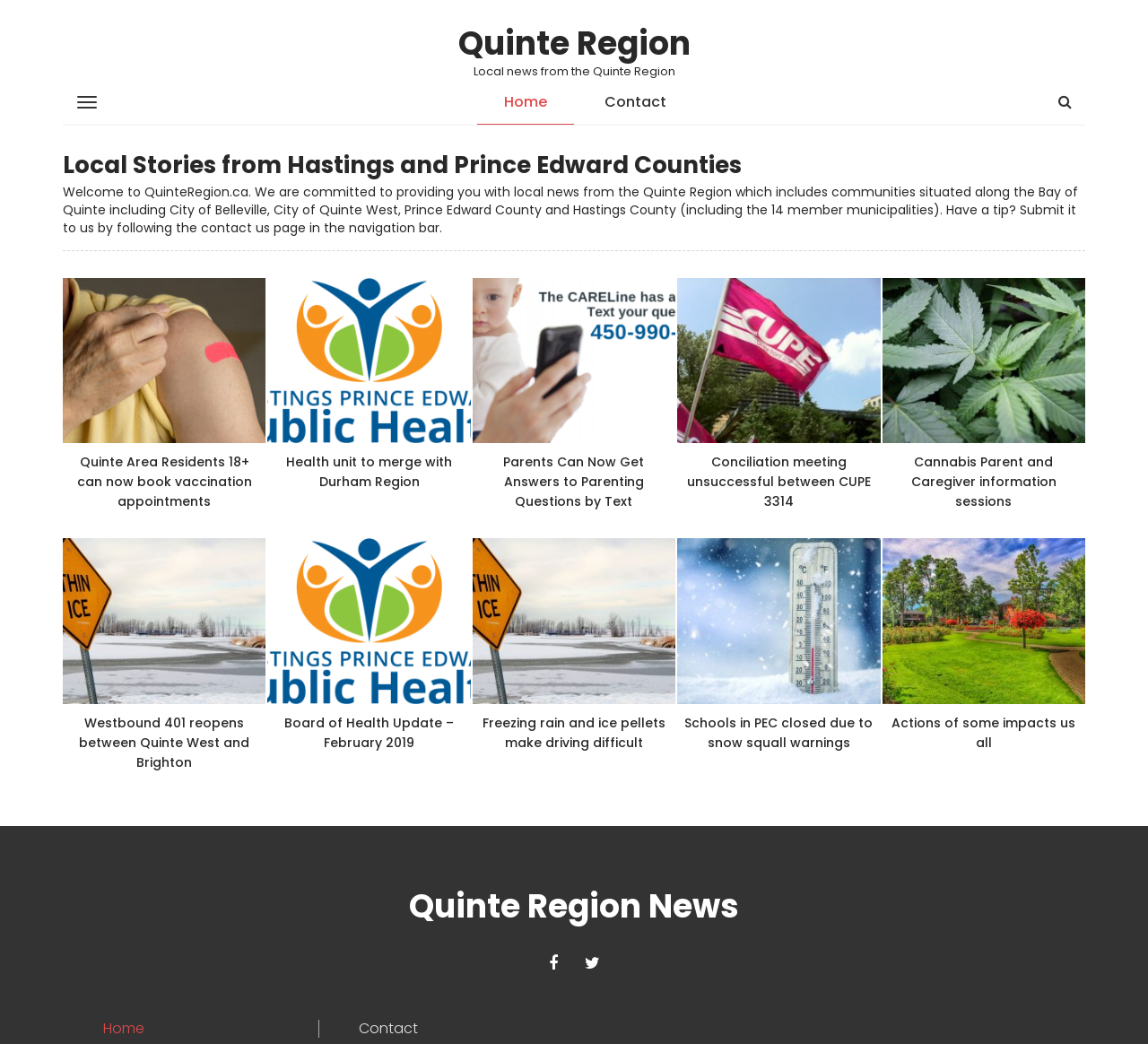Specify the bounding box coordinates of the region I need to click to perform the following instruction: "View the 'Local Stories from Hastings and Prince Edward Counties' section". The coordinates must be four float numbers in the range of 0 to 1, i.e., [left, top, right, bottom].

[0.055, 0.146, 0.945, 0.171]